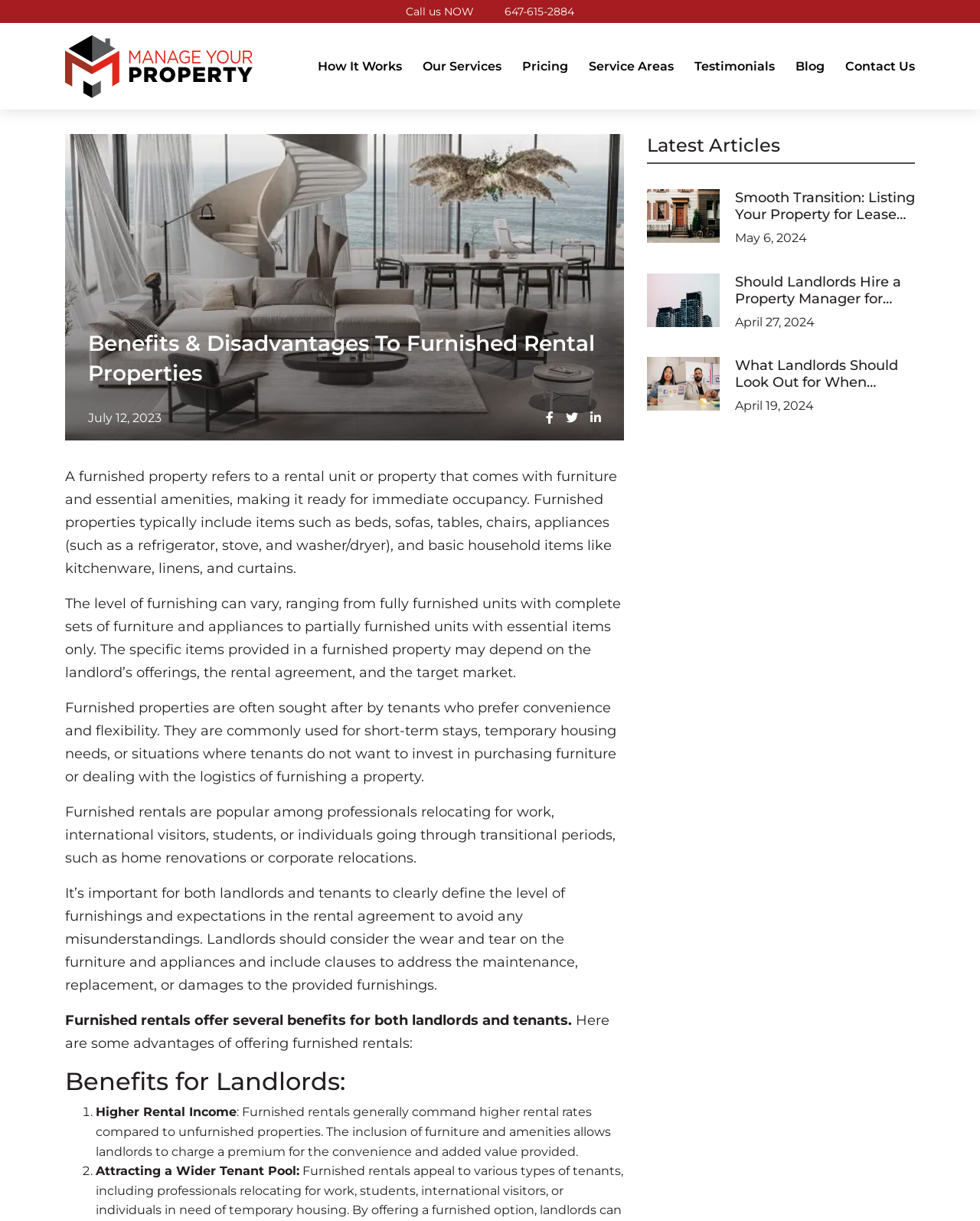Kindly determine the bounding box coordinates of the area that needs to be clicked to fulfill this instruction: "Read the article about benefits and disadvantages of furnished rental properties".

[0.066, 0.383, 0.63, 0.472]